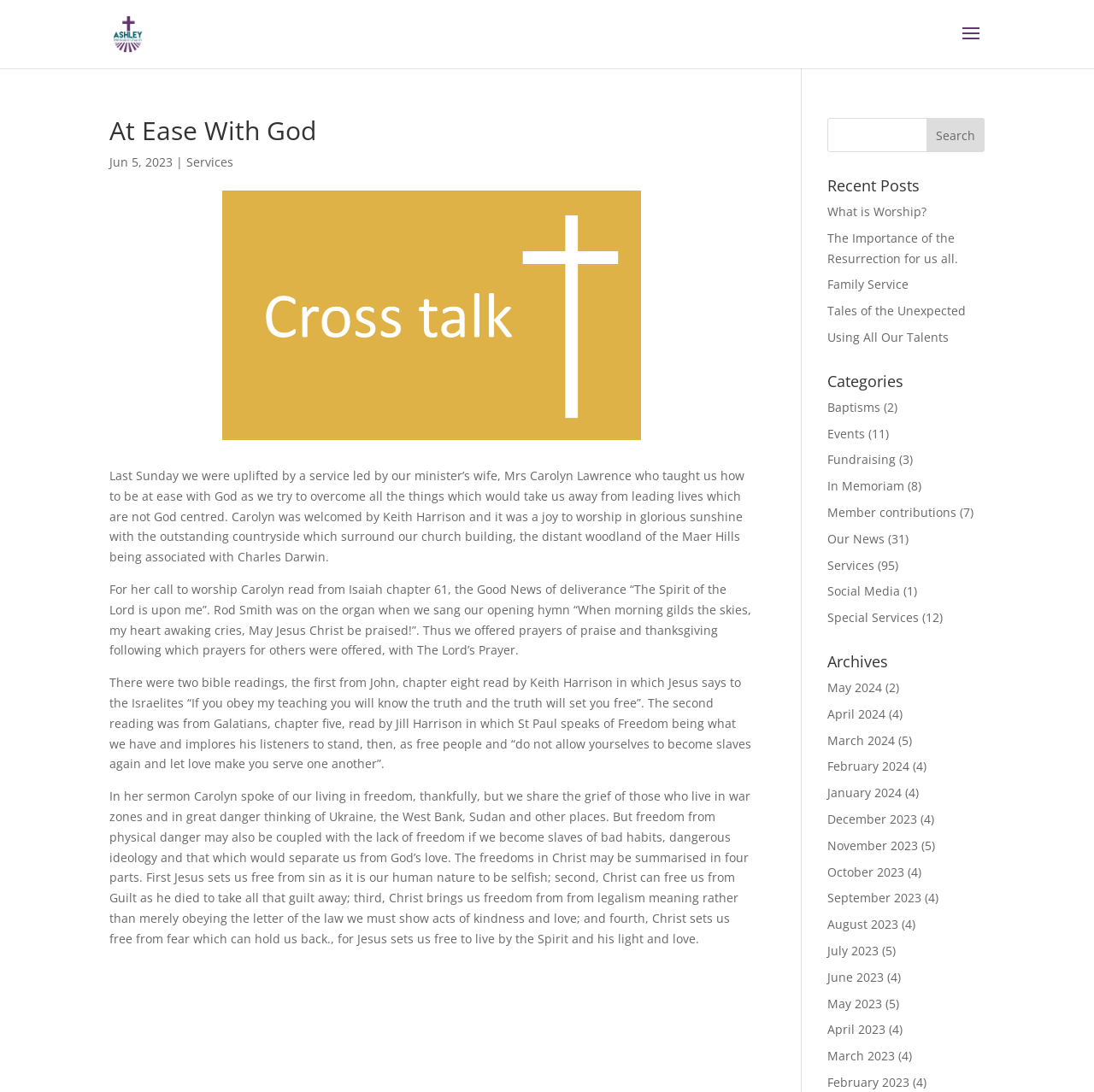Find the bounding box coordinates for the UI element that matches this description: "Contact Us".

None